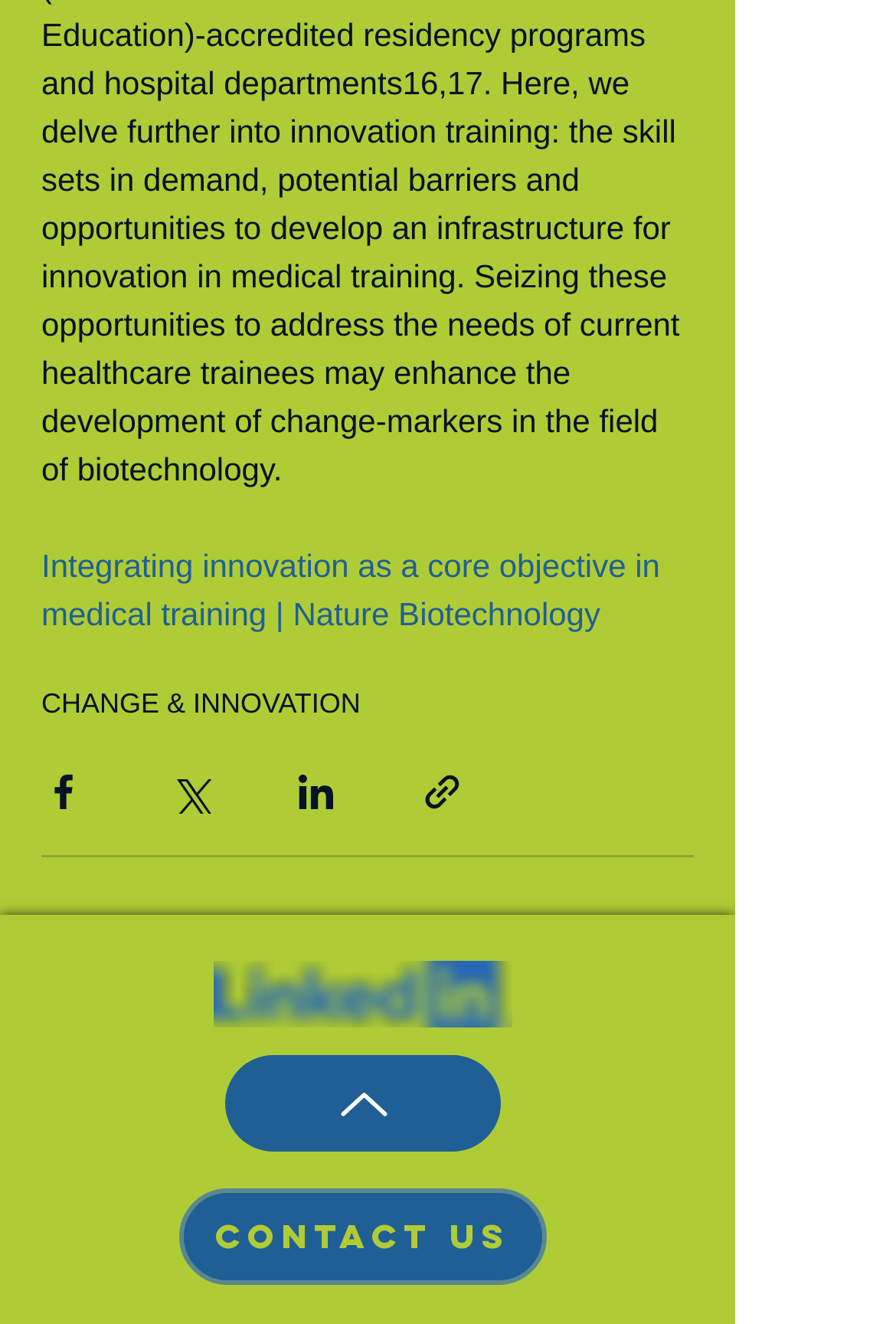Please locate the bounding box coordinates for the element that should be clicked to achieve the following instruction: "Read article about integrating innovation in medical training". Ensure the coordinates are given as four float numbers between 0 and 1, i.e., [left, top, right, bottom].

[0.046, 0.413, 0.747, 0.477]